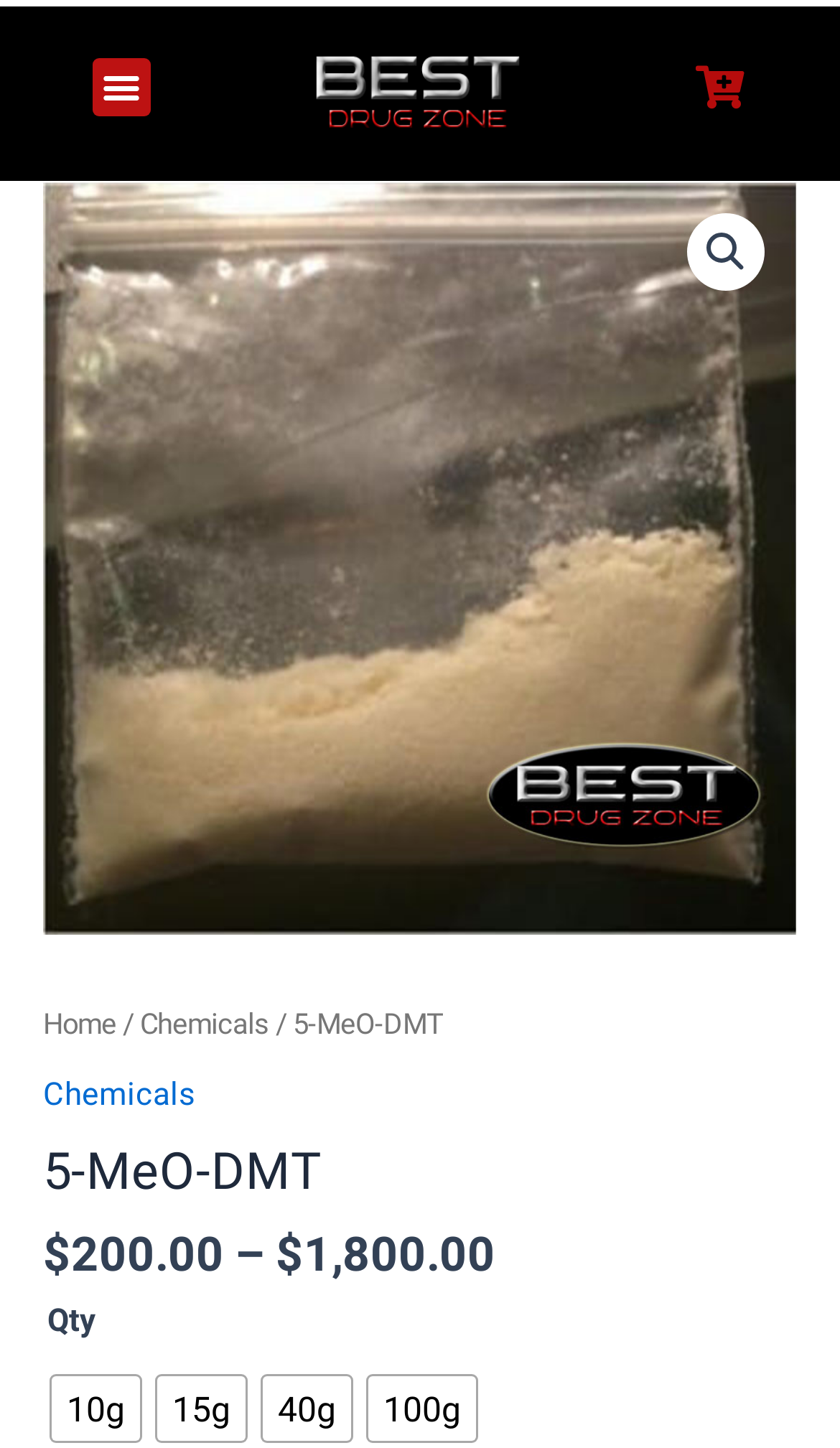Predict the bounding box of the UI element based on this description: "alt="Buy dmt online" title="5-MeO-DMT"".

[0.051, 0.125, 0.949, 0.646]